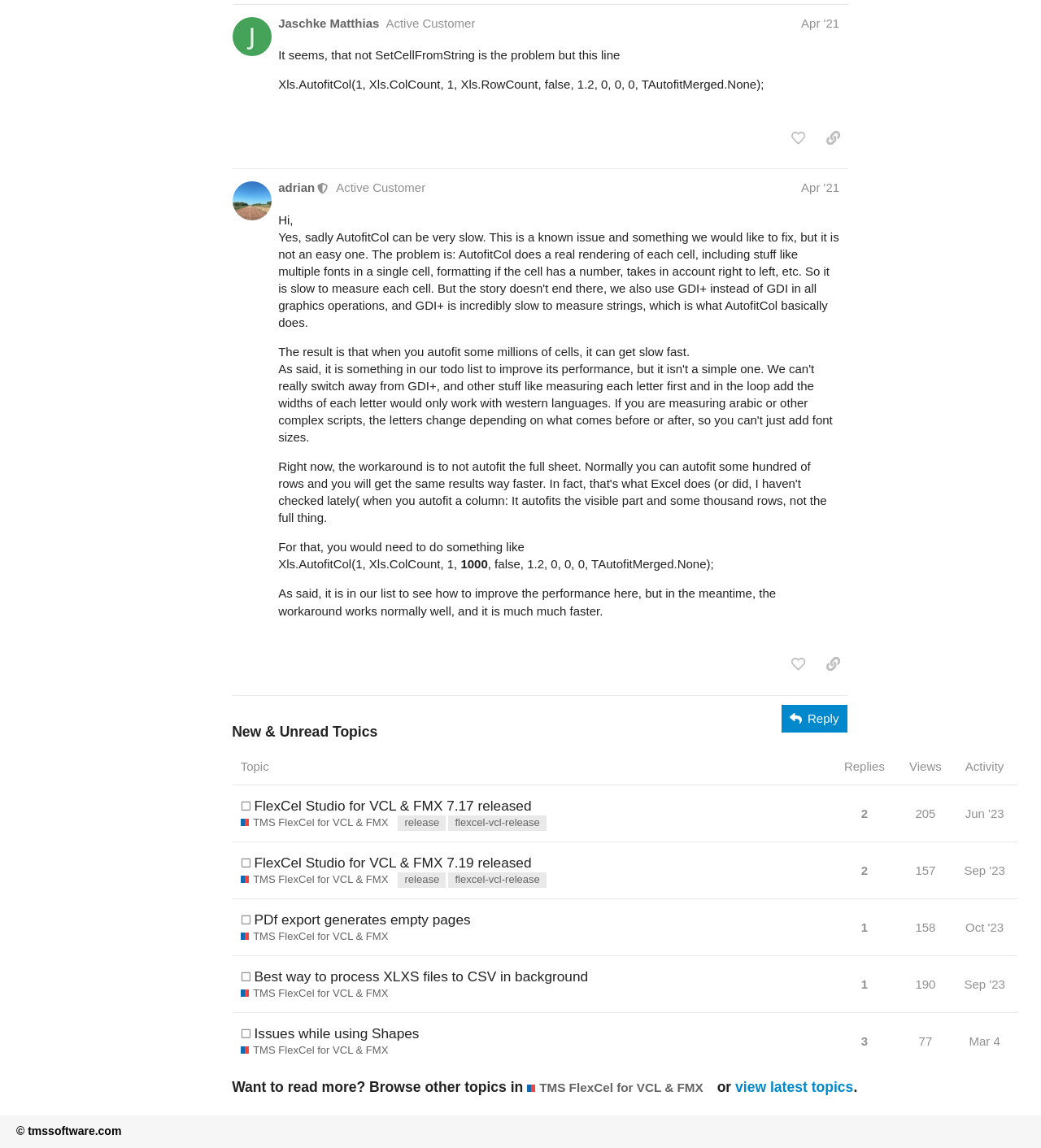Find and specify the bounding box coordinates that correspond to the clickable region for the instruction: "Click the 'Law' link".

None